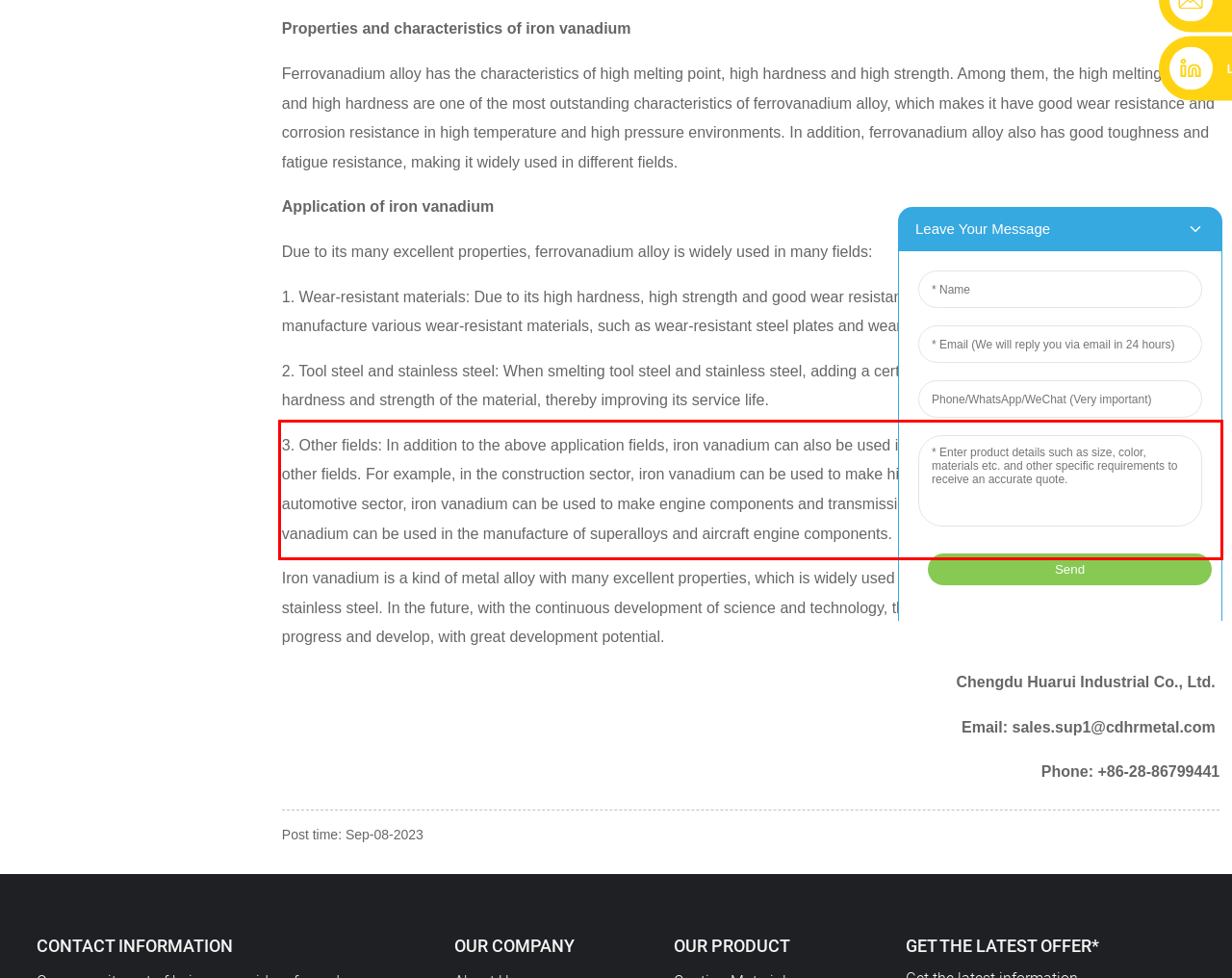Within the provided webpage screenshot, find the red rectangle bounding box and perform OCR to obtain the text content.

3. Other fields: In addition to the above application fields, iron vanadium can also be used in construction, automotive, aerospace and other fields. For example, in the construction sector, iron vanadium can be used to make high-strength bolts and fasteners; In the automotive sector, iron vanadium can be used to make engine components and transmission systems; In the aerospace sector, iron vanadium can be used in the manufacture of superalloys and aircraft engine components.